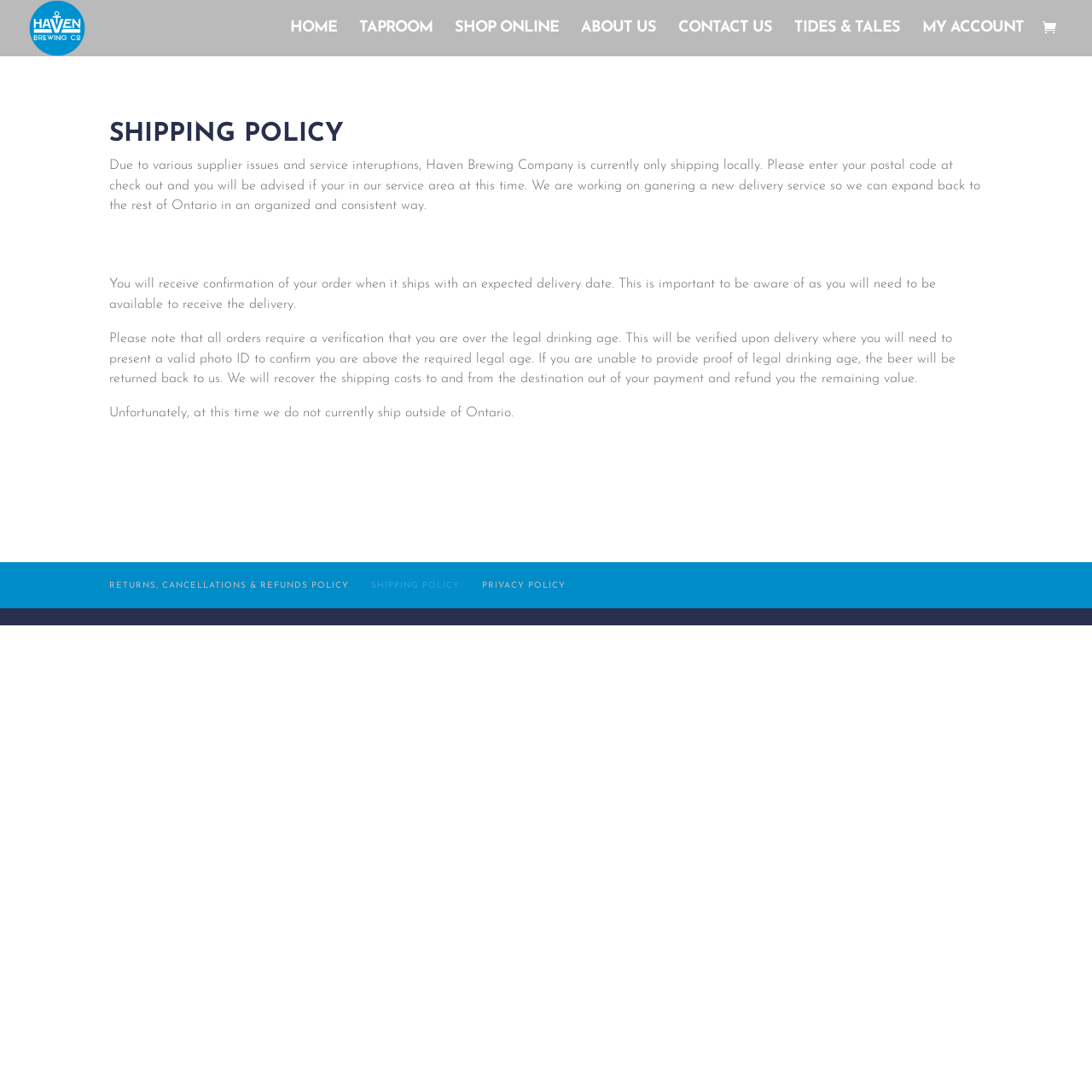Please answer the following question using a single word or phrase: 
What is the purpose of entering a postal code at checkout?

To check service area